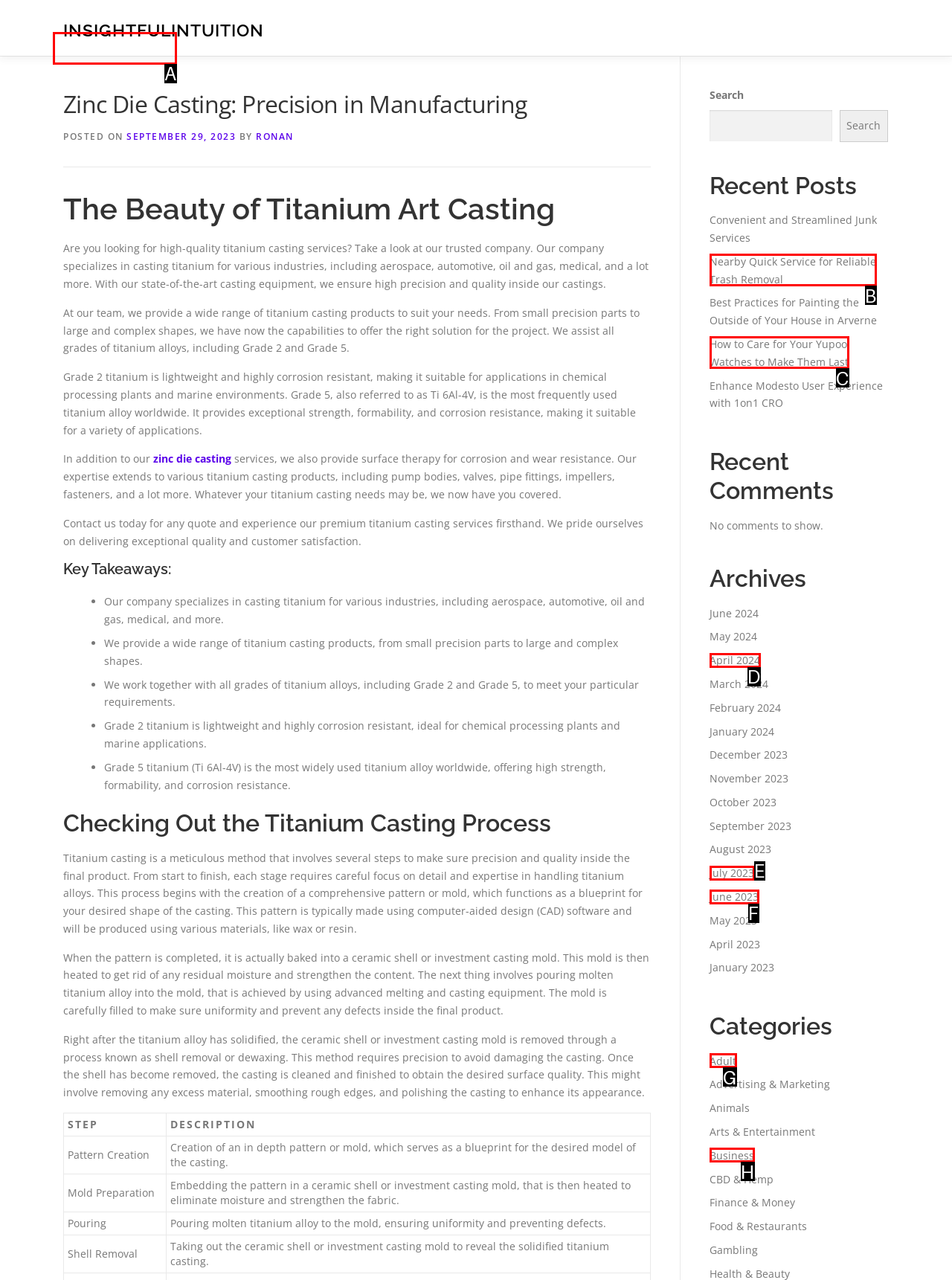Select the HTML element that fits the following description: April 2024
Provide the letter of the matching option.

D